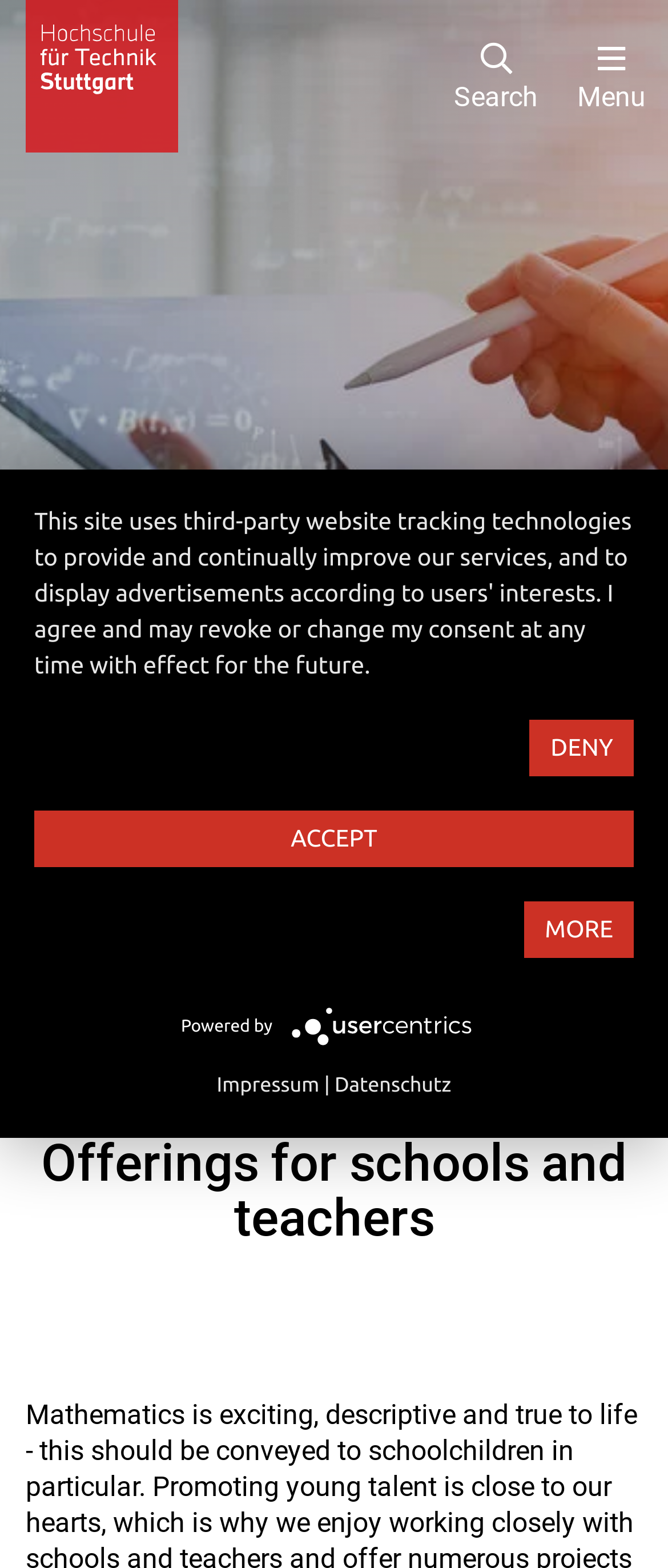Refer to the element description Impressum and identify the corresponding bounding box in the screenshot. Format the coordinates as (top-left x, top-left y, bottom-right x, bottom-right y) with values in the range of 0 to 1.

[0.324, 0.681, 0.478, 0.704]